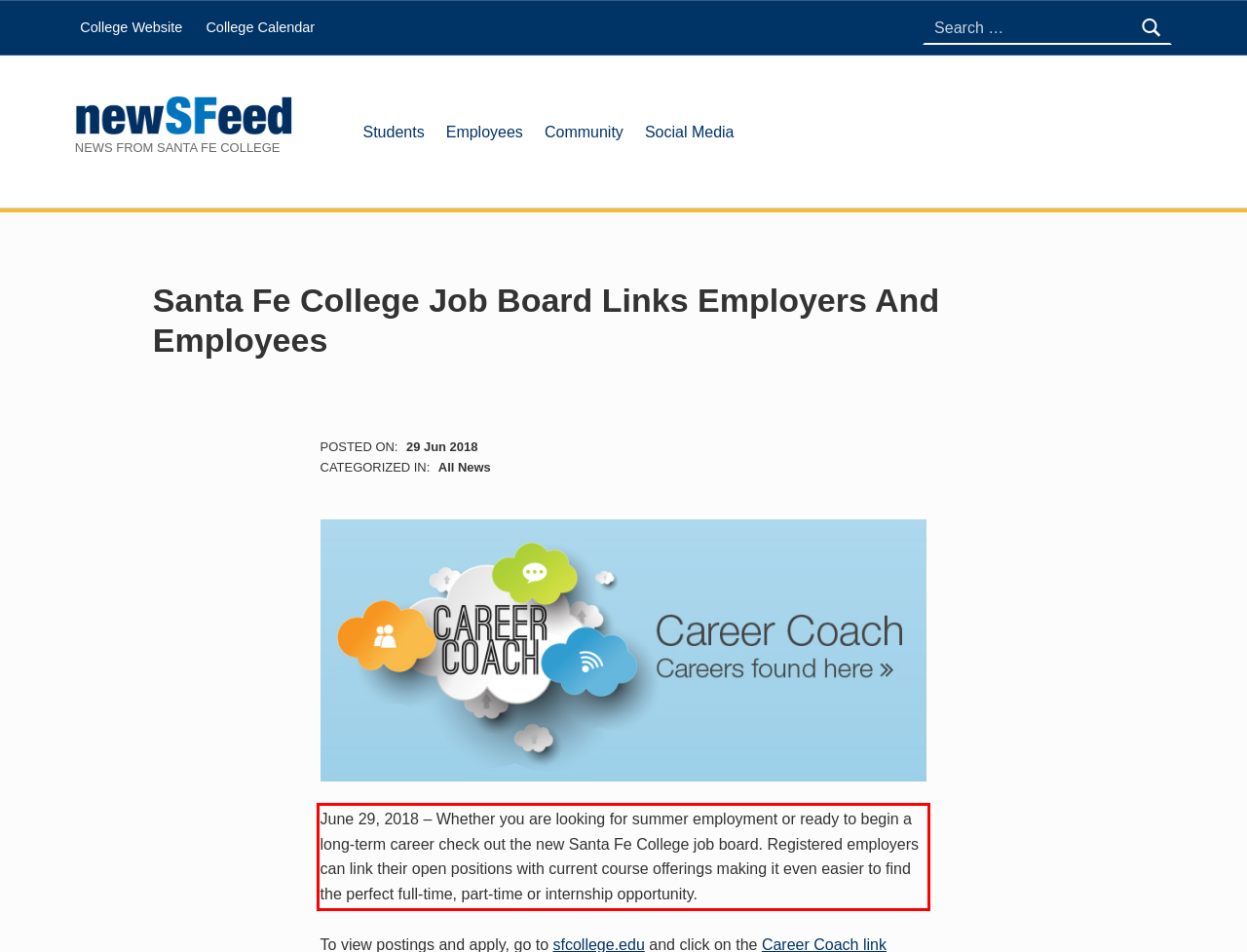Please look at the webpage screenshot and extract the text enclosed by the red bounding box.

June 29, 2018 – Whether you are looking for summer employment or ready to begin a long-term career check out the new Santa Fe College job board. Registered employers can link their open positions with current course offerings making it even easier to find the perfect full-time, part-time or internship opportunity.